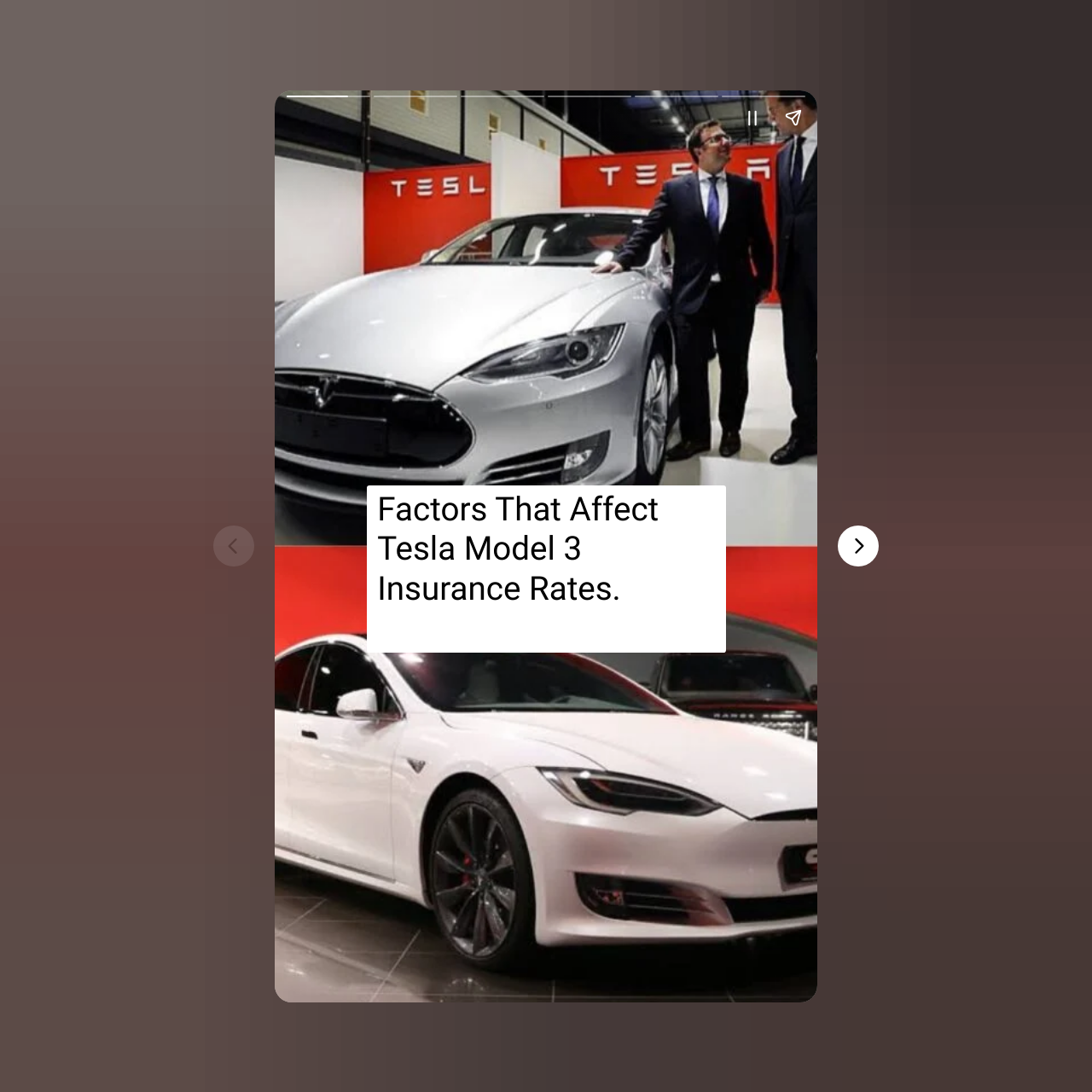What is the image on the webpage?
Look at the image and answer with only one word or phrase.

Tesla Model 3